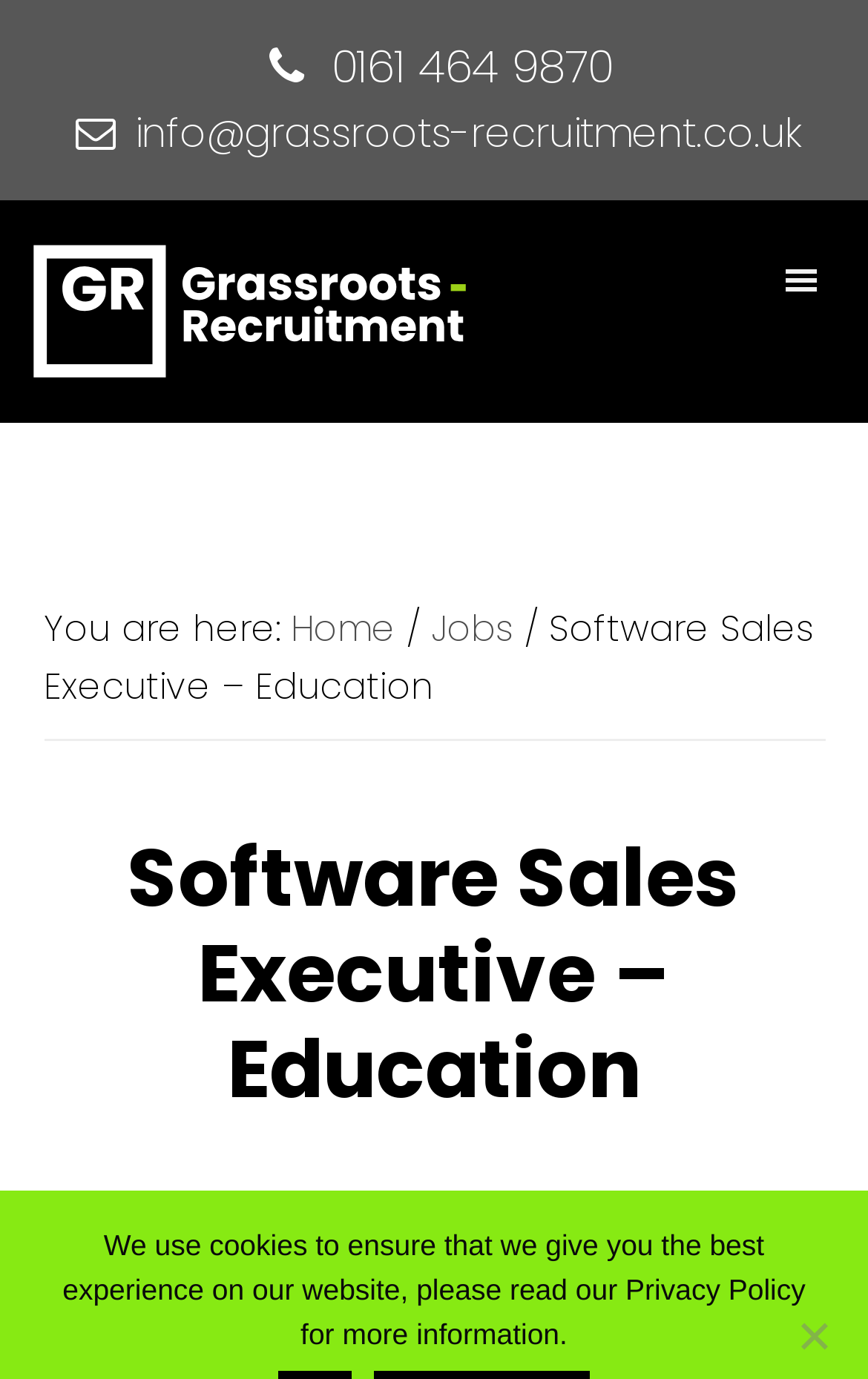Generate a comprehensive description of the contents of the webpage.

This webpage is a job posting for a Software Sales Executive position in the Education sector. At the top left corner, there are three "Skip to" links for primary navigation, main content, and footer. Below these links, there is a phone number "0161 464 9870" and an email address "info@grassroots-recruitment.co.uk" on the top right side. 

The company logo "Grassroots Recruitment" is located on the top left, accompanied by a tagline "Recruitment Agency for Stockport and Greater Manchester". A search icon button is positioned on the top right.

The main content is divided into sections. On the left side, there is a breadcrumb navigation menu starting with "You are here:" followed by links to "Home", "Jobs", and the current page "Software Sales Executive – Education", separated by slash symbols. 

The job posting itself is headed by a title "Software Sales Executive – Education" in a large font, followed by the job type "Full Time" and location "Stockport". The posting date "Posted 3 years ago" is displayed below. 

At the bottom of the page, there is a notice about the use of cookies and a link to the Privacy Policy. A "No" button is located at the bottom right corner, likely related to the cookie notice.